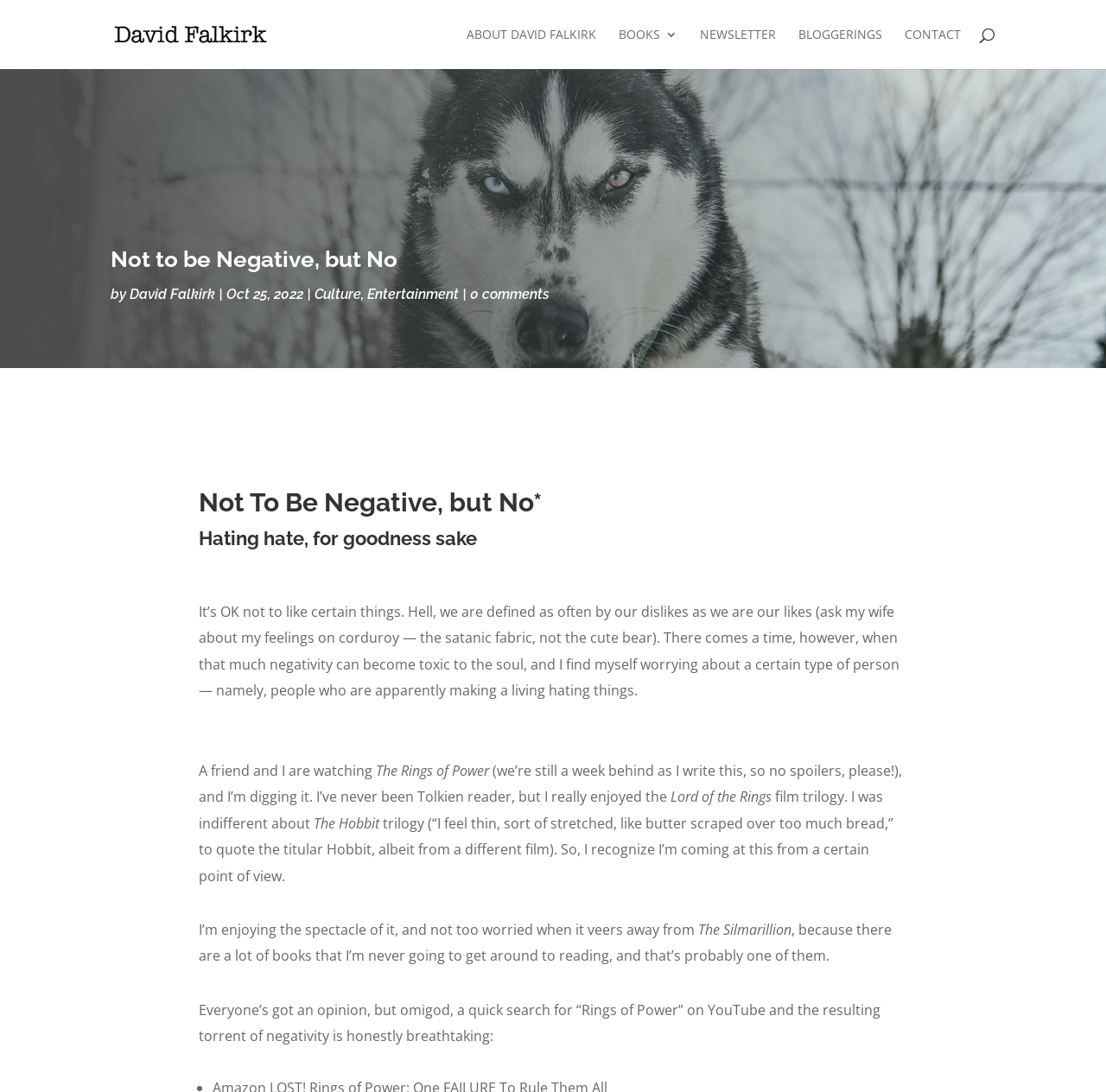Identify the bounding box coordinates of the clickable region to carry out the given instruction: "Get a quote from Loft Conversions Chelmsford".

None